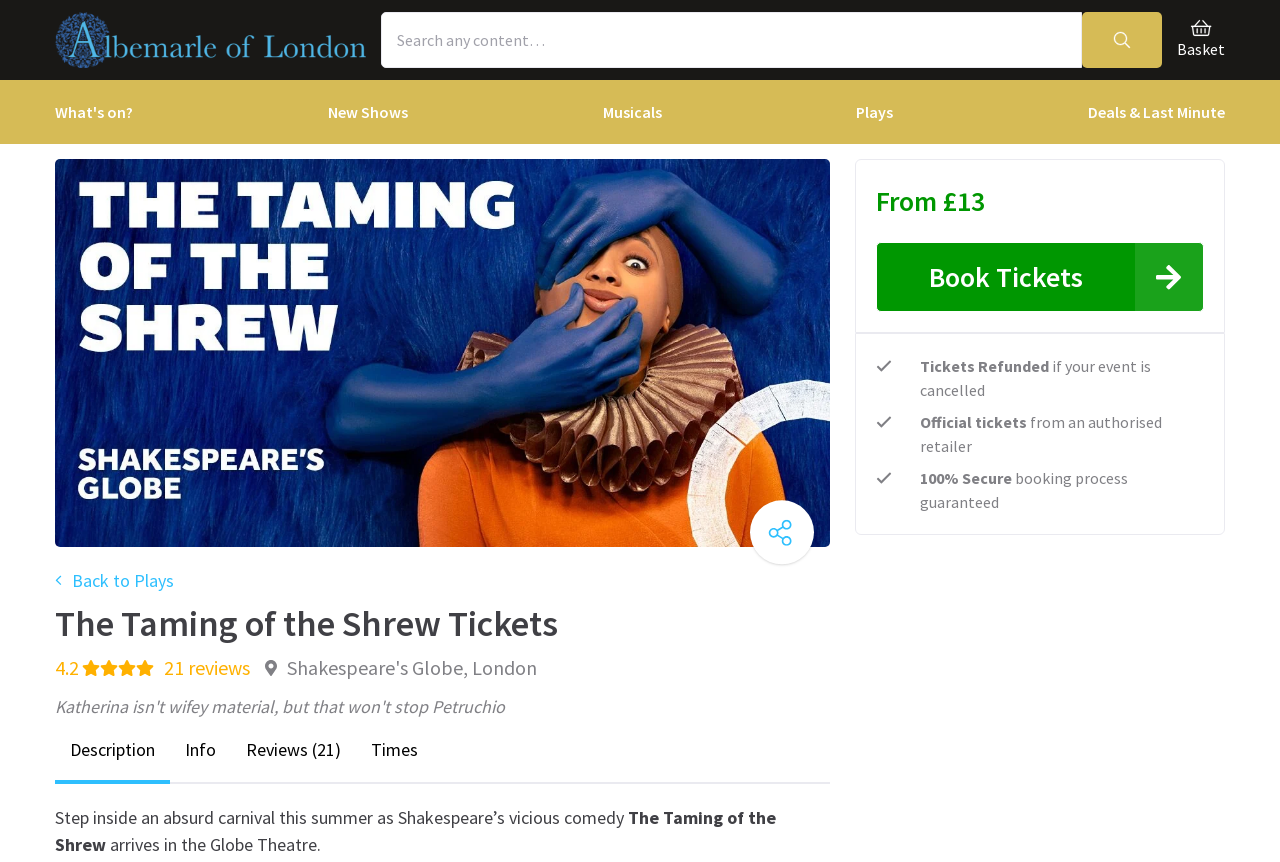Respond to the following query with just one word or a short phrase: 
What is the starting price of the tickets?

£13